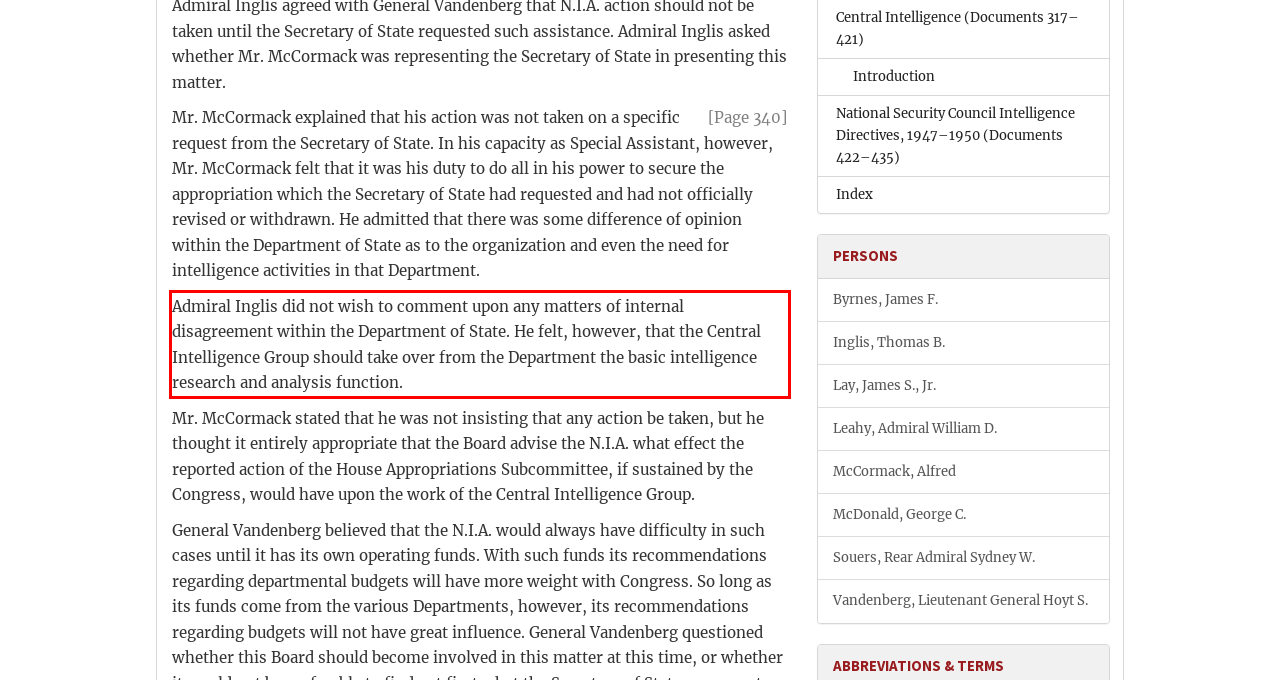Observe the screenshot of the webpage, locate the red bounding box, and extract the text content within it.

Admiral Inglis did not wish to comment upon any matters of internal disagreement within the Department of State. He felt, however, that the Central Intelligence Group should take over from the Department the basic intelligence research and analysis function.